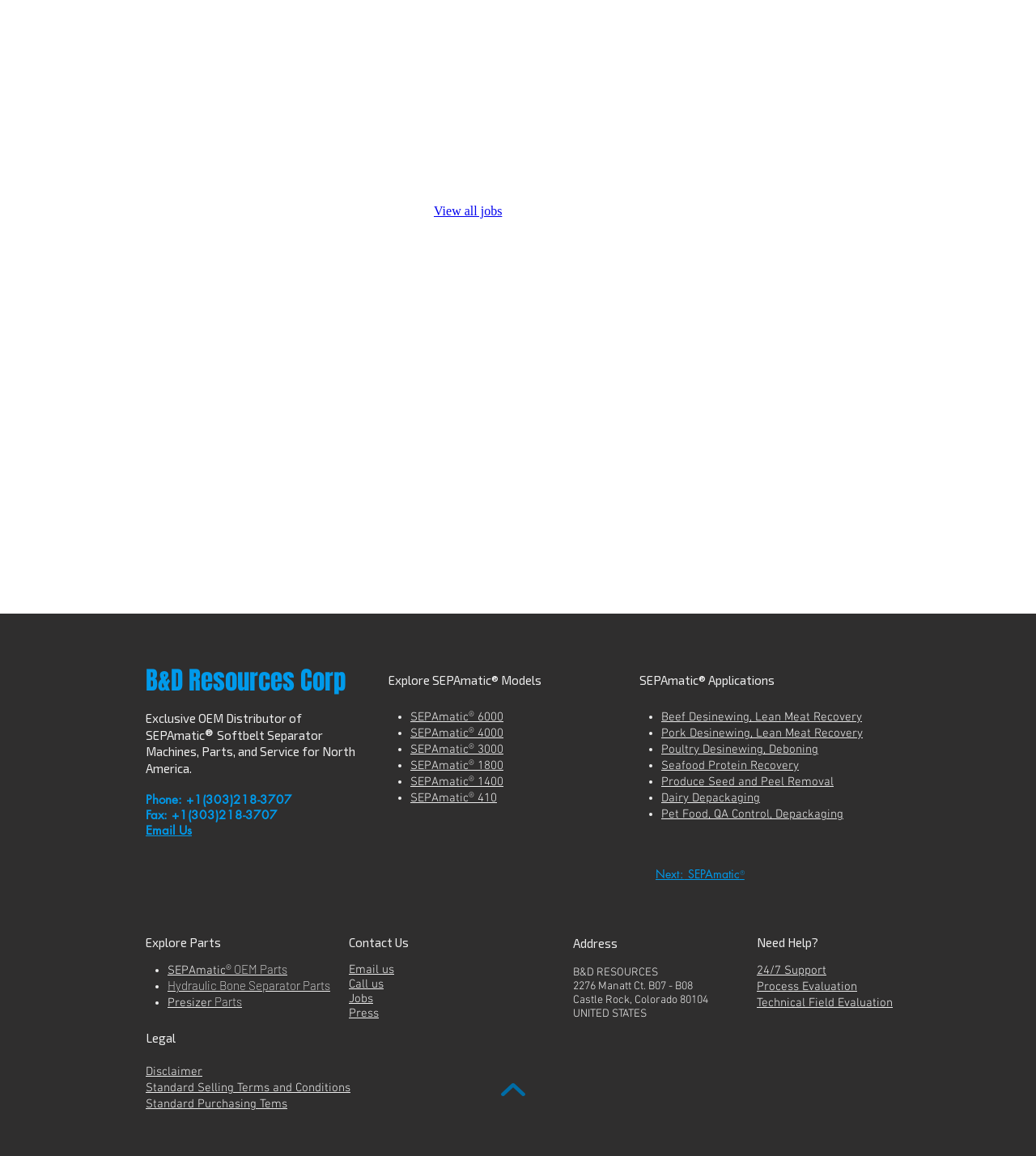Locate the bounding box of the UI element described by: "Technical Field Evaluation" in the given webpage screenshot.

[0.73, 0.862, 0.862, 0.874]